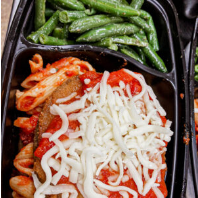Use the information in the screenshot to answer the question comprehensively: What vegetable is served as a contrast to the dish?

The caption describes the vibrant green beans as a fresh and crunchy contrast to the Eggplant Parmesan, providing a well-balanced meal with a variety of textures and tastes.